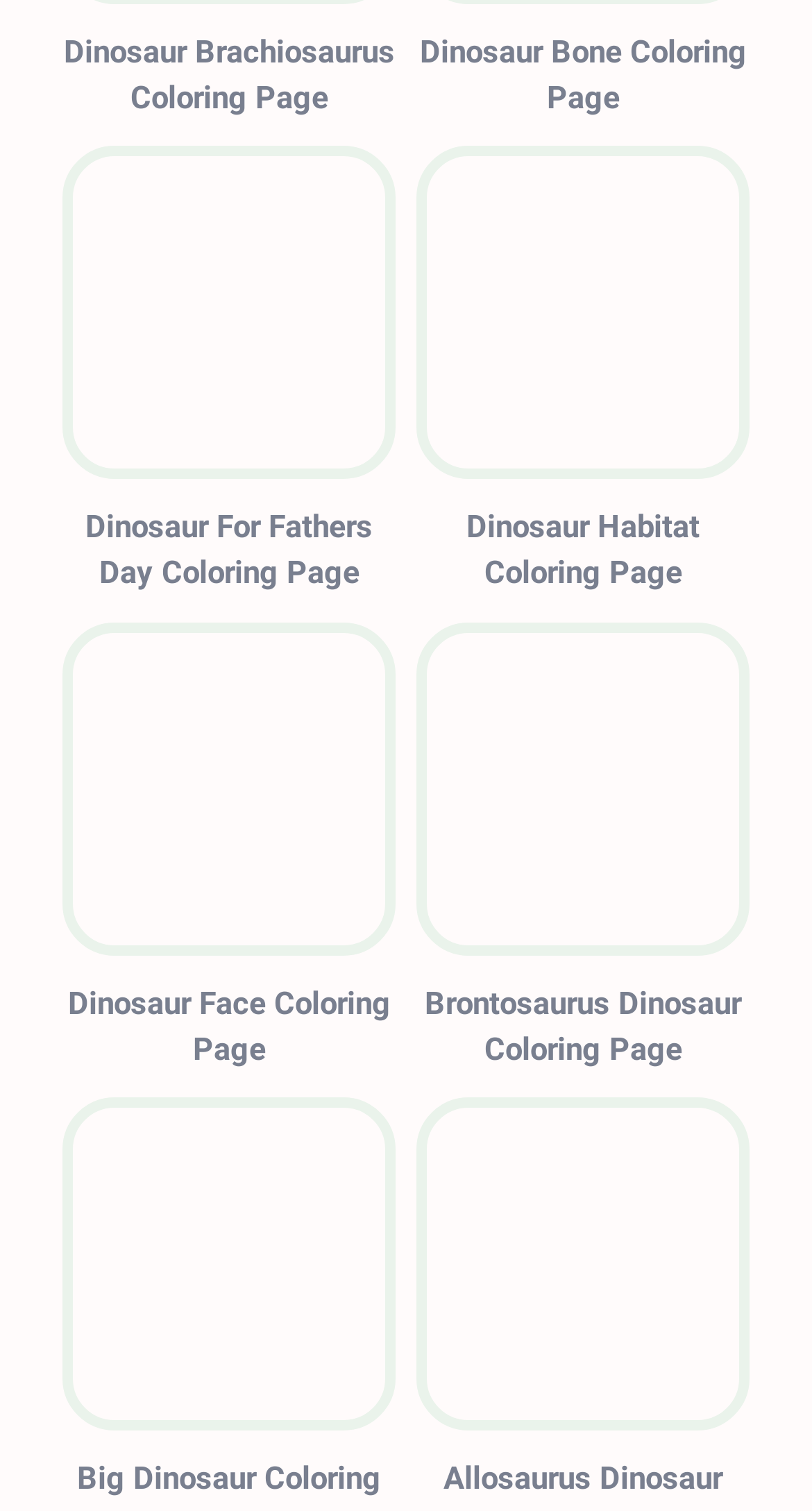Highlight the bounding box coordinates of the element that should be clicked to carry out the following instruction: "Open Dinosaur Bone Coloring Page". The coordinates must be given as four float numbers ranging from 0 to 1, i.e., [left, top, right, bottom].

[0.513, 0.019, 0.923, 0.09]